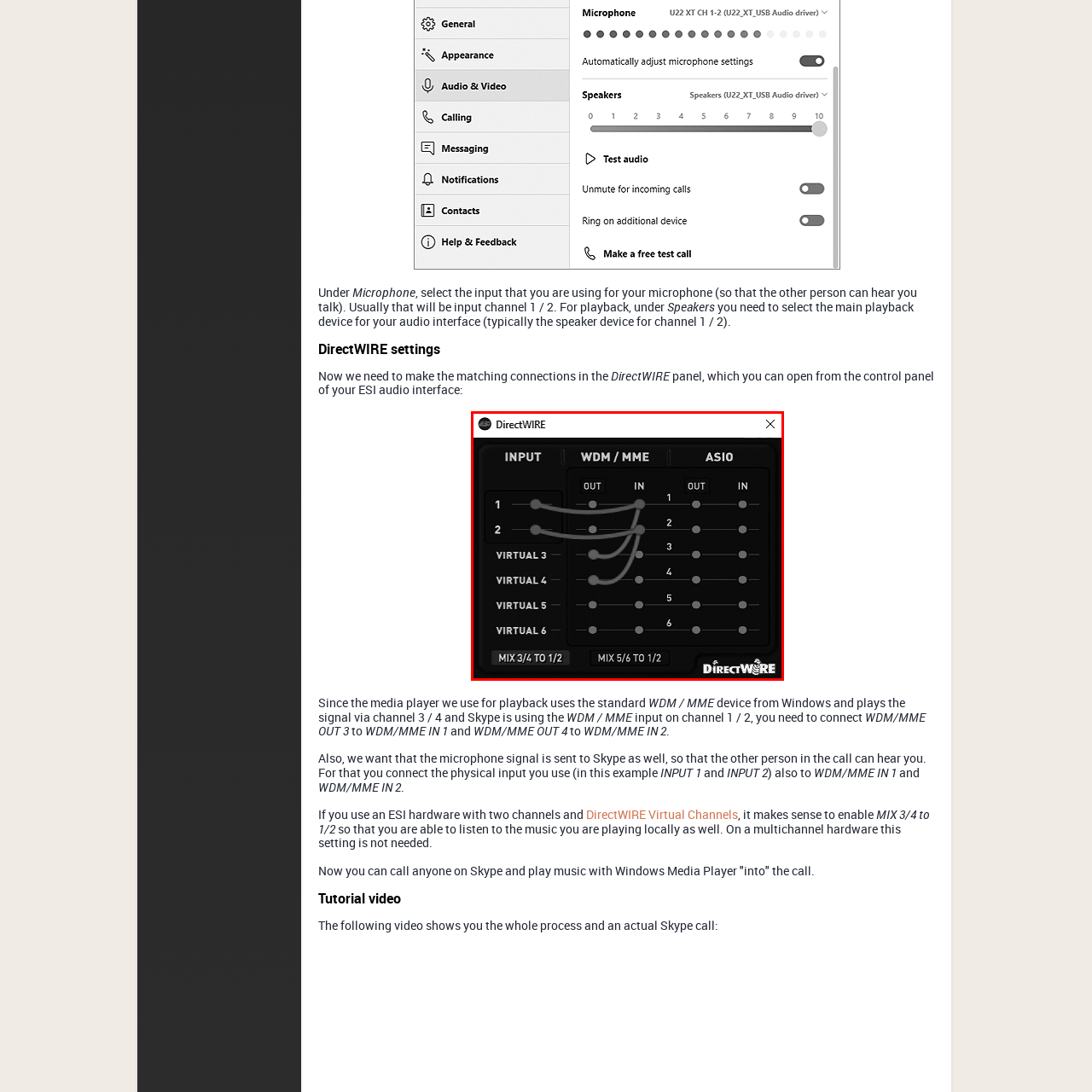Direct your gaze to the image circumscribed by the red boundary and deliver a thorough answer to the following question, drawing from the image's details: 
What is the purpose of the 'MIX 3/4 to 1/2' and 'MIX 5/6 to 1/2' options?

The 'MIX 3/4 to 1/2' and 'MIX 5/6 to 1/2' options in the 'WDM / MME' section of the DirectWIRE audio software interface are designed for mixing audio. This feature enables users to control audio routing more effectively, which is particularly useful for tasks like streaming or mixing audio during applications such as Skype calls.